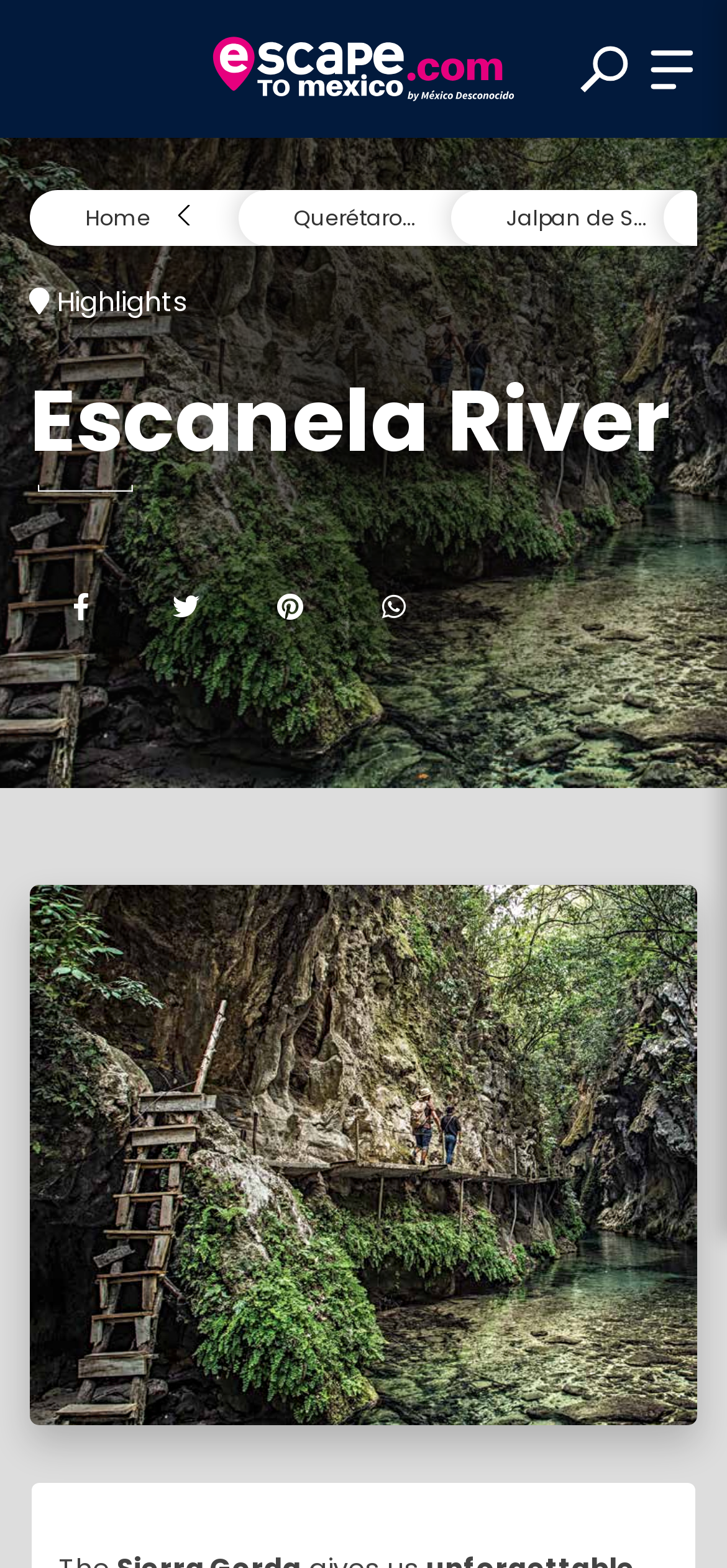What is the purpose of the search box?
Provide a comprehensive and detailed answer to the question.

The search box is used to search for a destination, as indicated by the placeholder text 'Ingresa un destino' and the search box's location below the heading 'Where do you want to travel?'.